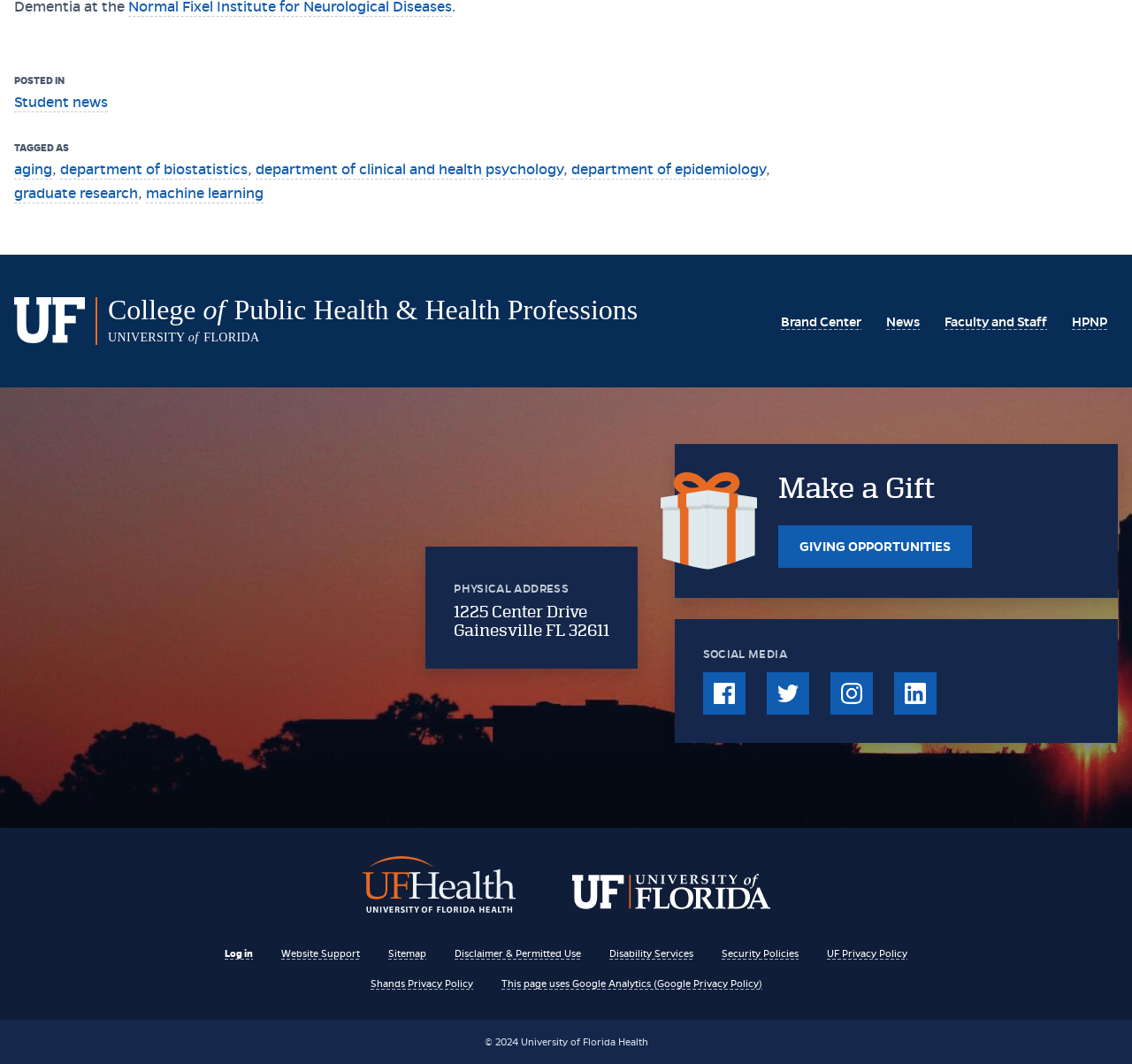Locate the bounding box coordinates of the element that should be clicked to fulfill the instruction: "Request a quote now".

None